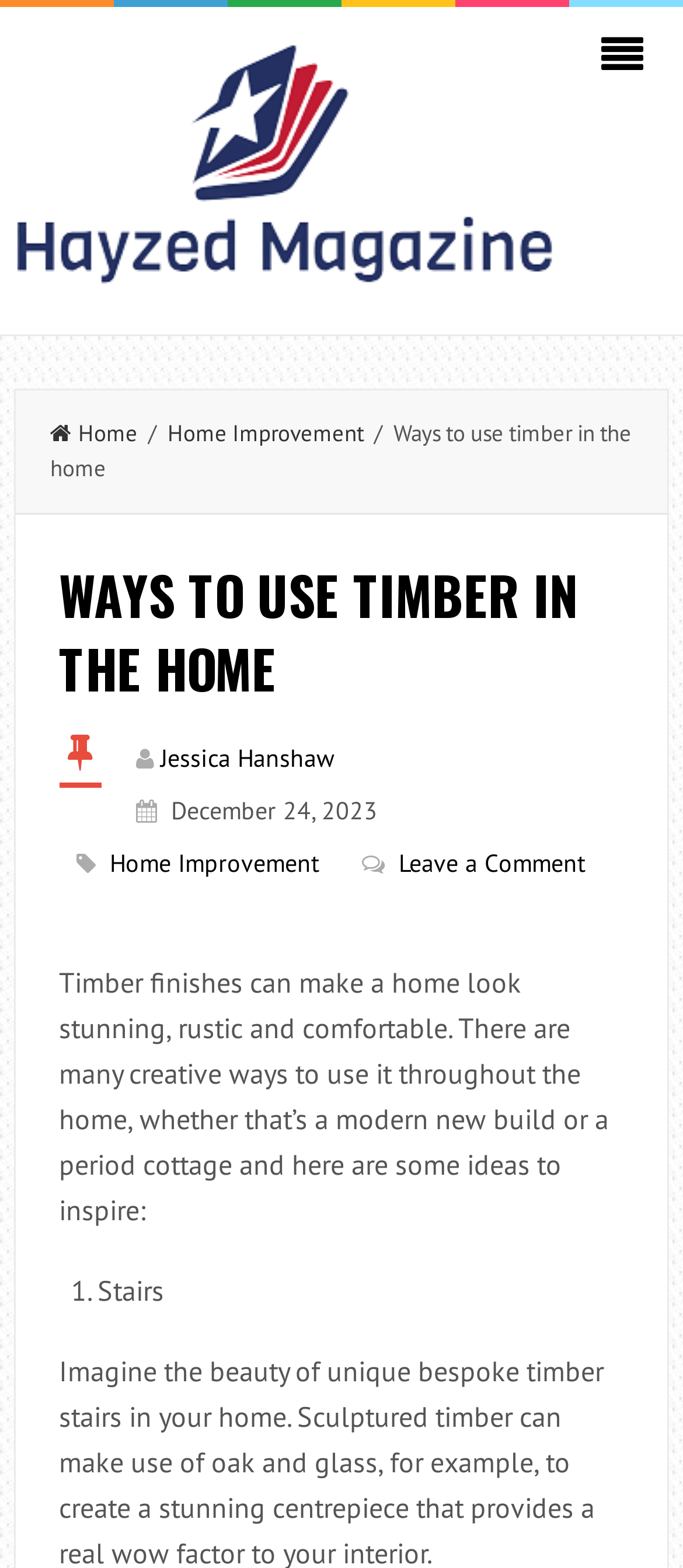What is the category of the article?
Kindly give a detailed and elaborate answer to the question.

The category of the article can be found in the breadcrumb navigation, where it says 'Home / Home Improvement / Ways to use timber in the home'.